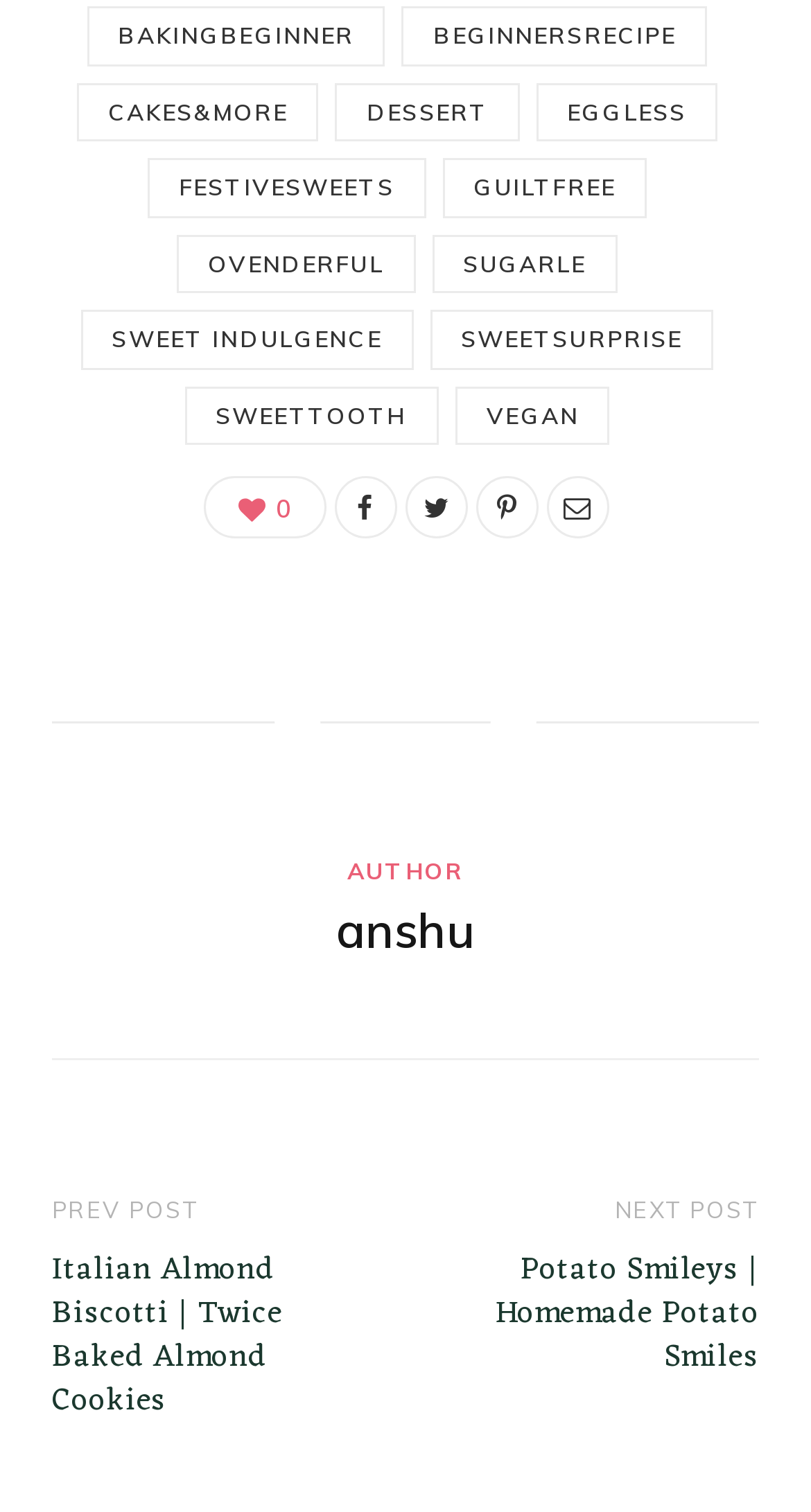Locate the bounding box coordinates of the clickable region to complete the following instruction: "visit CAKES&MORE page."

[0.095, 0.055, 0.393, 0.094]